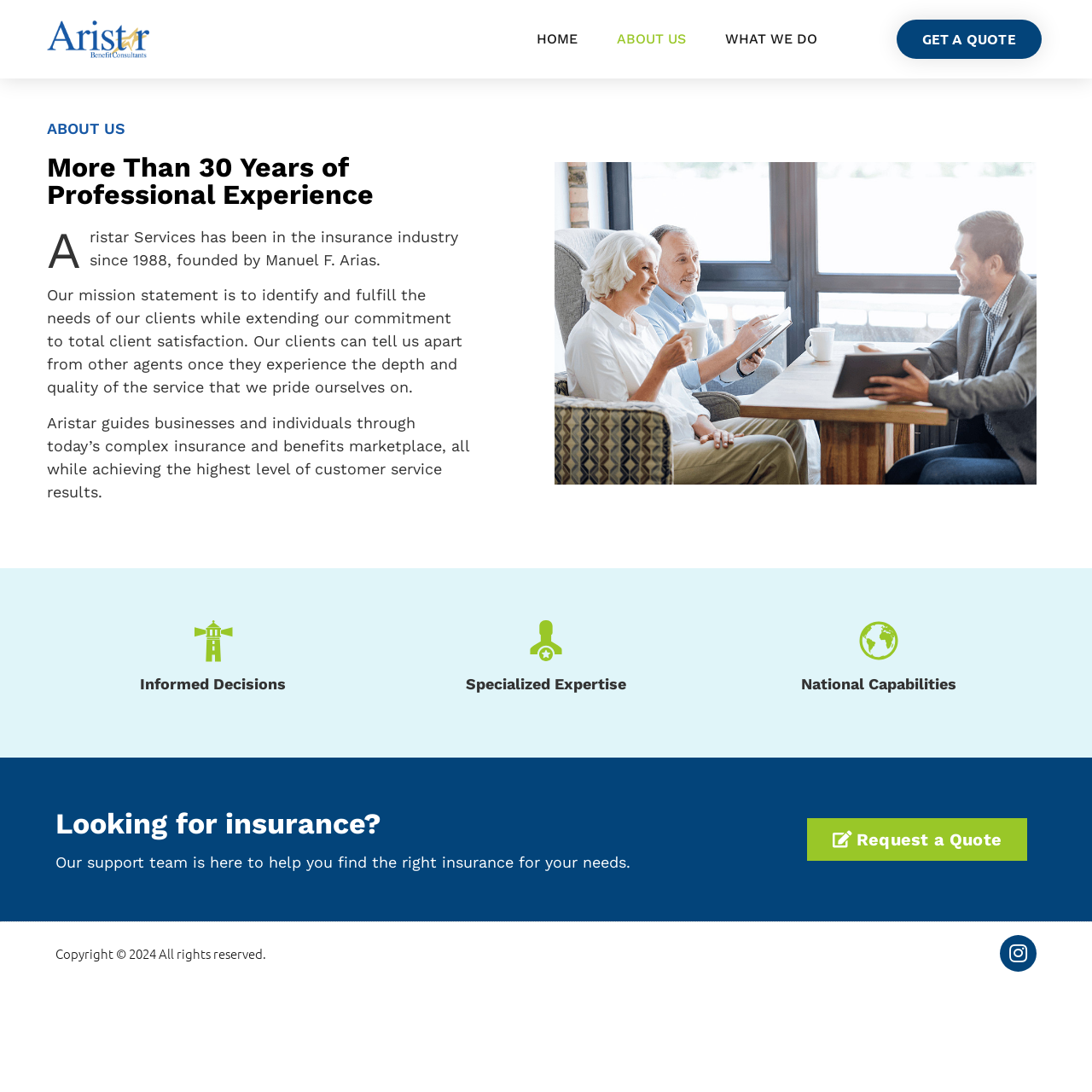What is the purpose of Aristar Services?
Utilize the information in the image to give a detailed answer to the question.

The answer can be inferred from the mission statement mentioned in the StaticText element, which states 'Our mission statement is to identify and fulfill the needs of our clients while extending our commitment to total client satisfaction.'